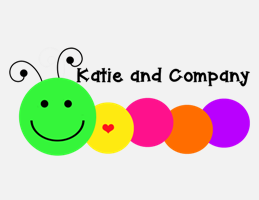Please examine the image and answer the question with a detailed explanation:
How many antennae does the caterpillar have?

The caption describes the caterpillar as having two whimsical antennae, which implies that it has a total of two antennae.